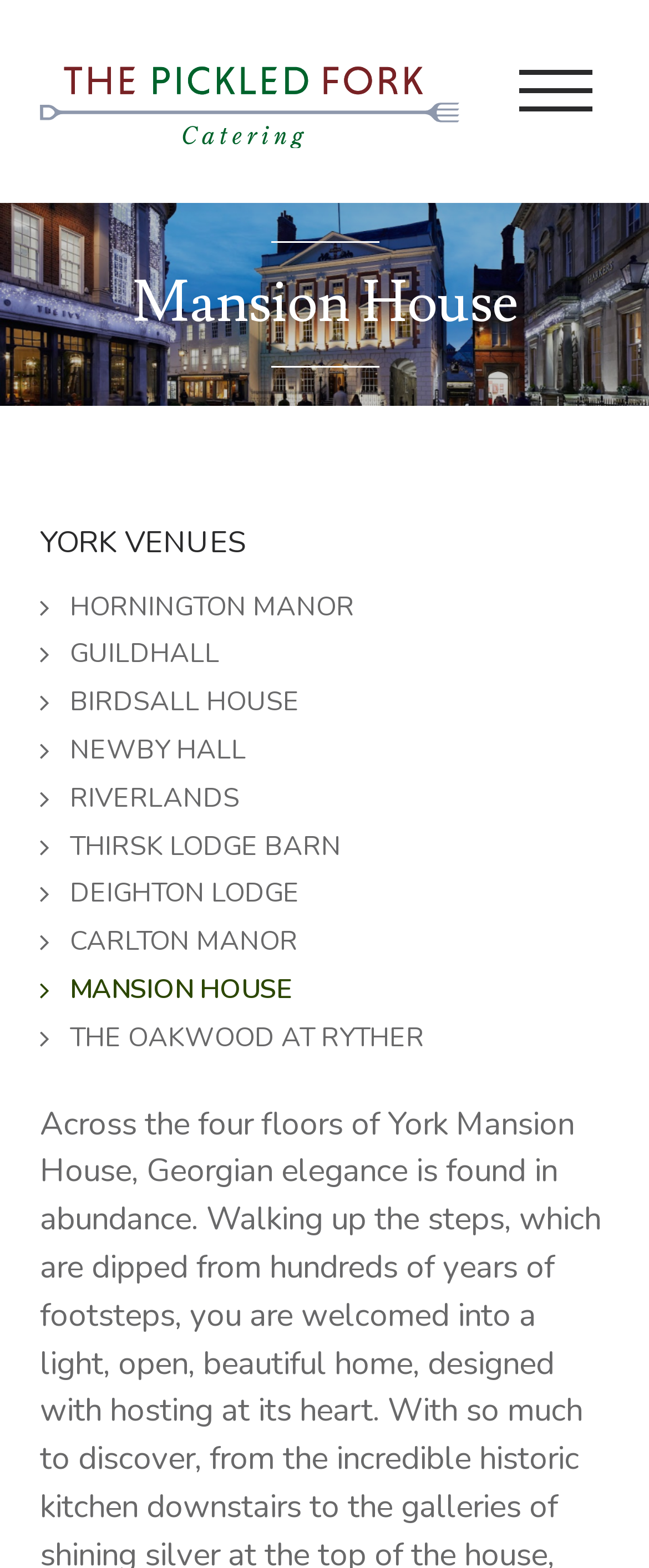How many links are there under 'YORK VENUES'? Using the information from the screenshot, answer with a single word or phrase.

11